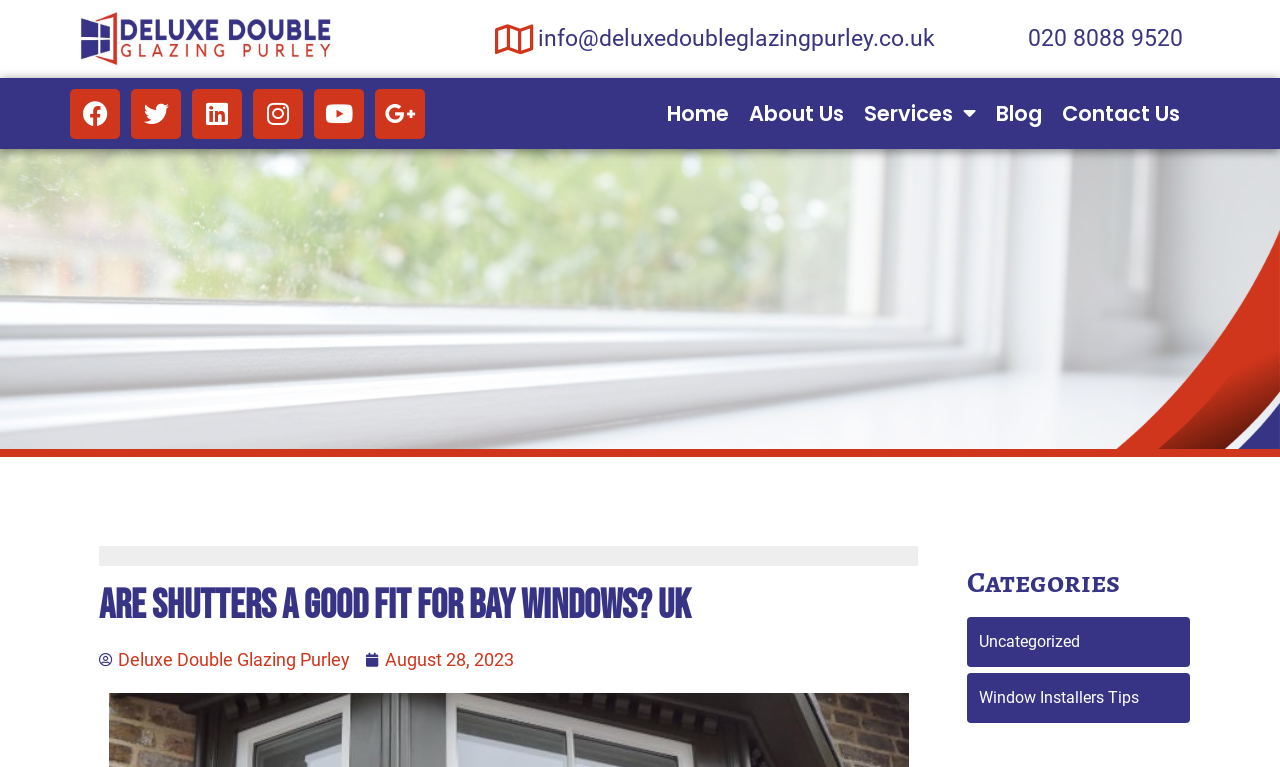Using the given element description, provide the bounding box coordinates (top-left x, top-left y, bottom-right x, bottom-right y) for the corresponding UI element in the screenshot: Contact Us

[0.814, 0.117, 0.937, 0.179]